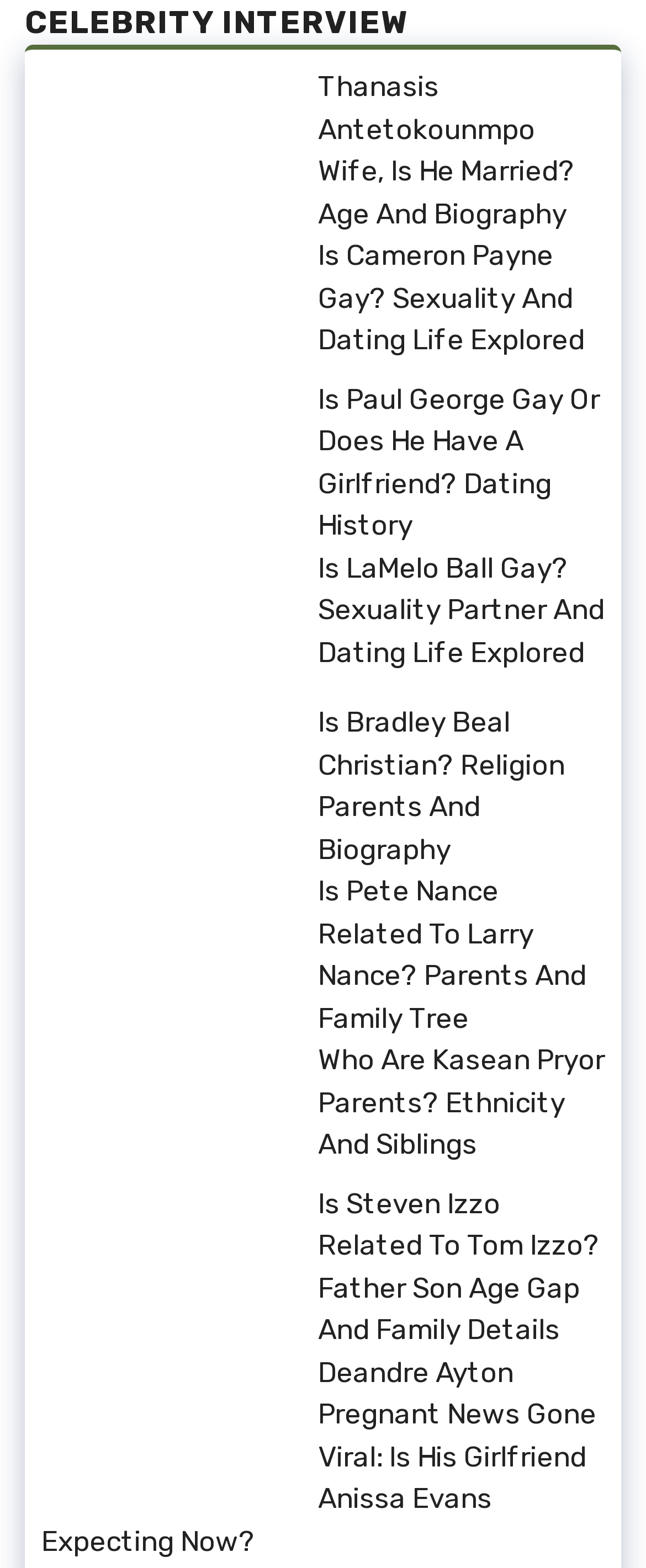Identify the bounding box coordinates of the part that should be clicked to carry out this instruction: "Explore Is Cameron Payne Gay?".

[0.064, 0.15, 0.449, 0.242]